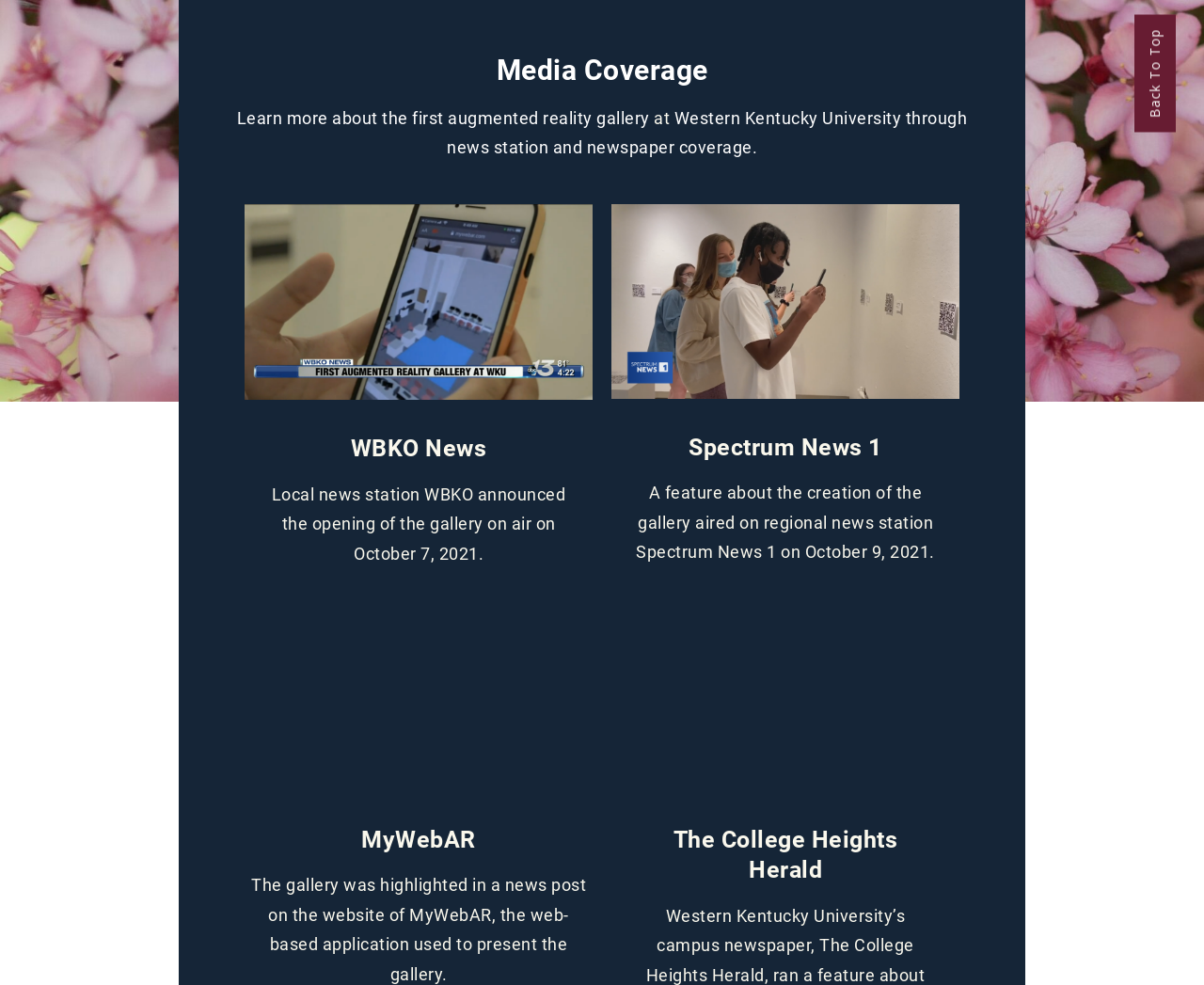Using the format (top-left x, top-left y, bottom-right x, bottom-right y), provide the bounding box coordinates for the described UI element. All values should be floating point numbers between 0 and 1: Spectrum News 1

[0.572, 0.44, 0.733, 0.468]